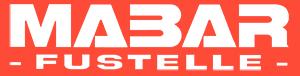What is the font style of 'FUSTELLE' in the logo?
Answer with a single word or phrase, using the screenshot for reference.

equally striking